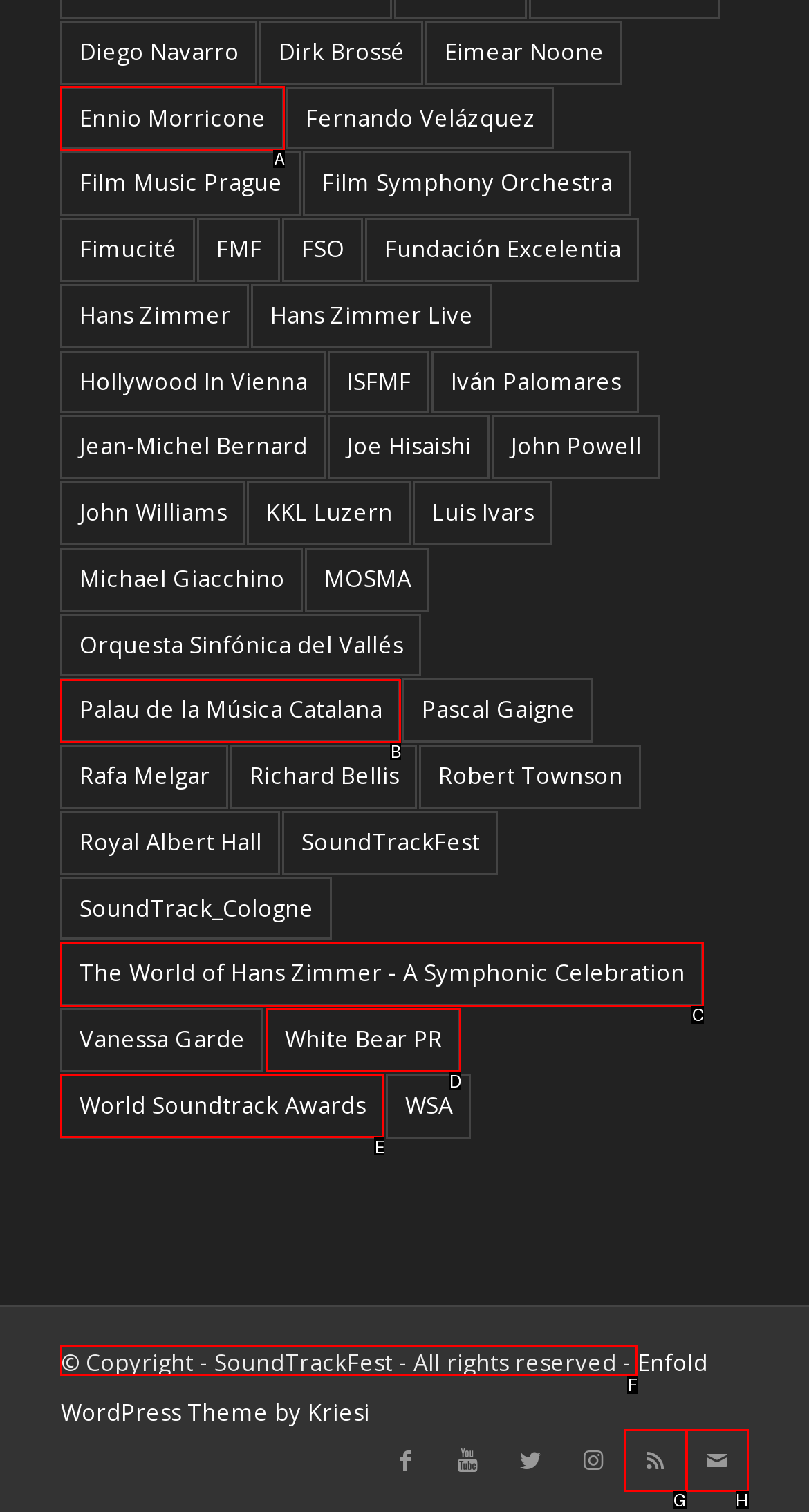Which letter corresponds to the correct option to complete the task: visit the homepage?
Answer with the letter of the chosen UI element.

None